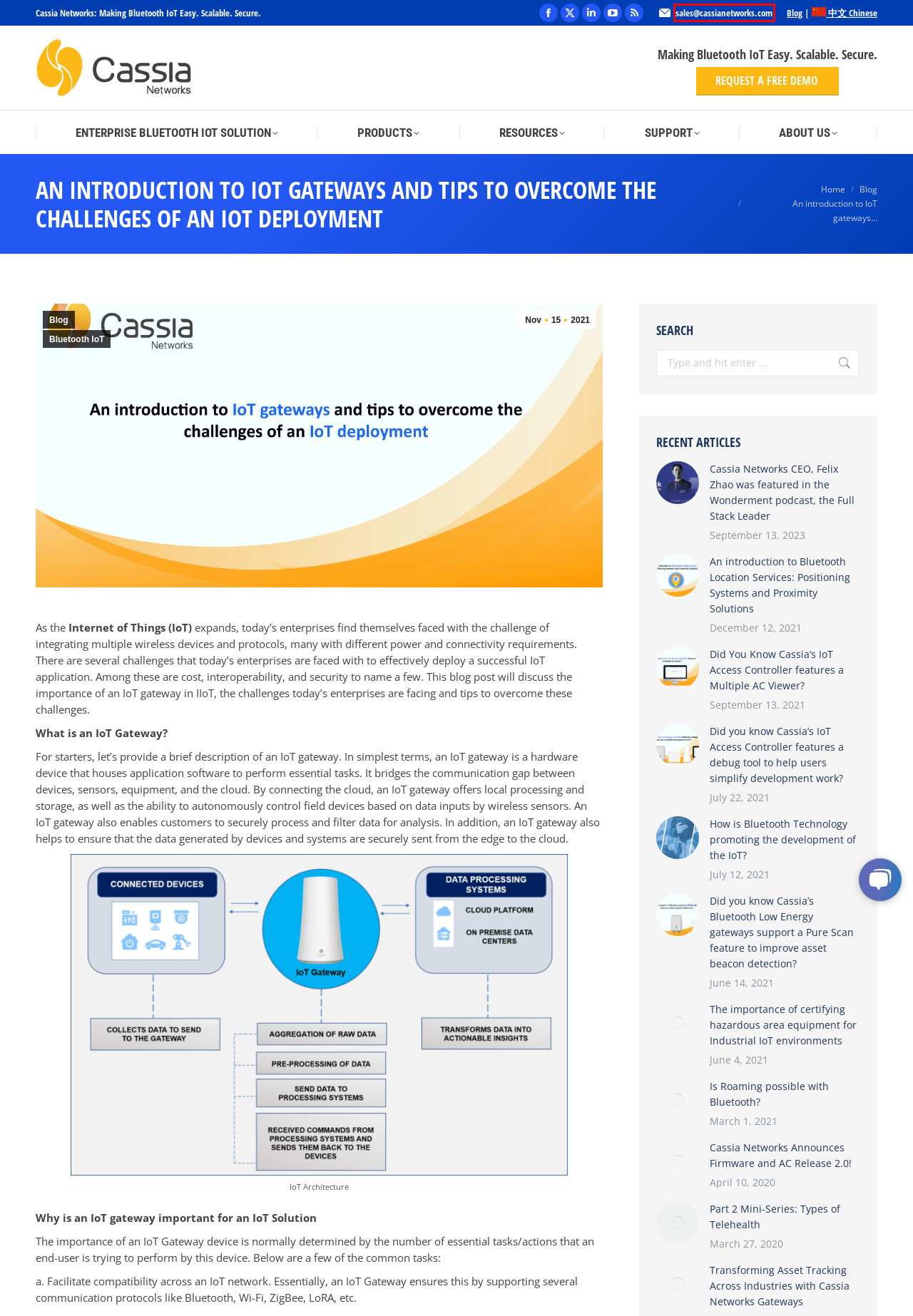Assess the screenshot of a webpage with a red bounding box and determine which webpage description most accurately matches the new page after clicking the element within the red box. Here are the options:
A. Enterprise Bluetooth IoT Products and Solutions
B. Support | Connect with Cassia Networks
C. About Us: Cassia Networks
D. 蓝牙网关_蓝牙智能网关设备厂家-北京桂花网
E. Cassia Networks, Inc.
F. Request a Demo with Cassia Networks
G. Resources - Cassia Networks
H. Bluetooth IoT Products and Solutions

F